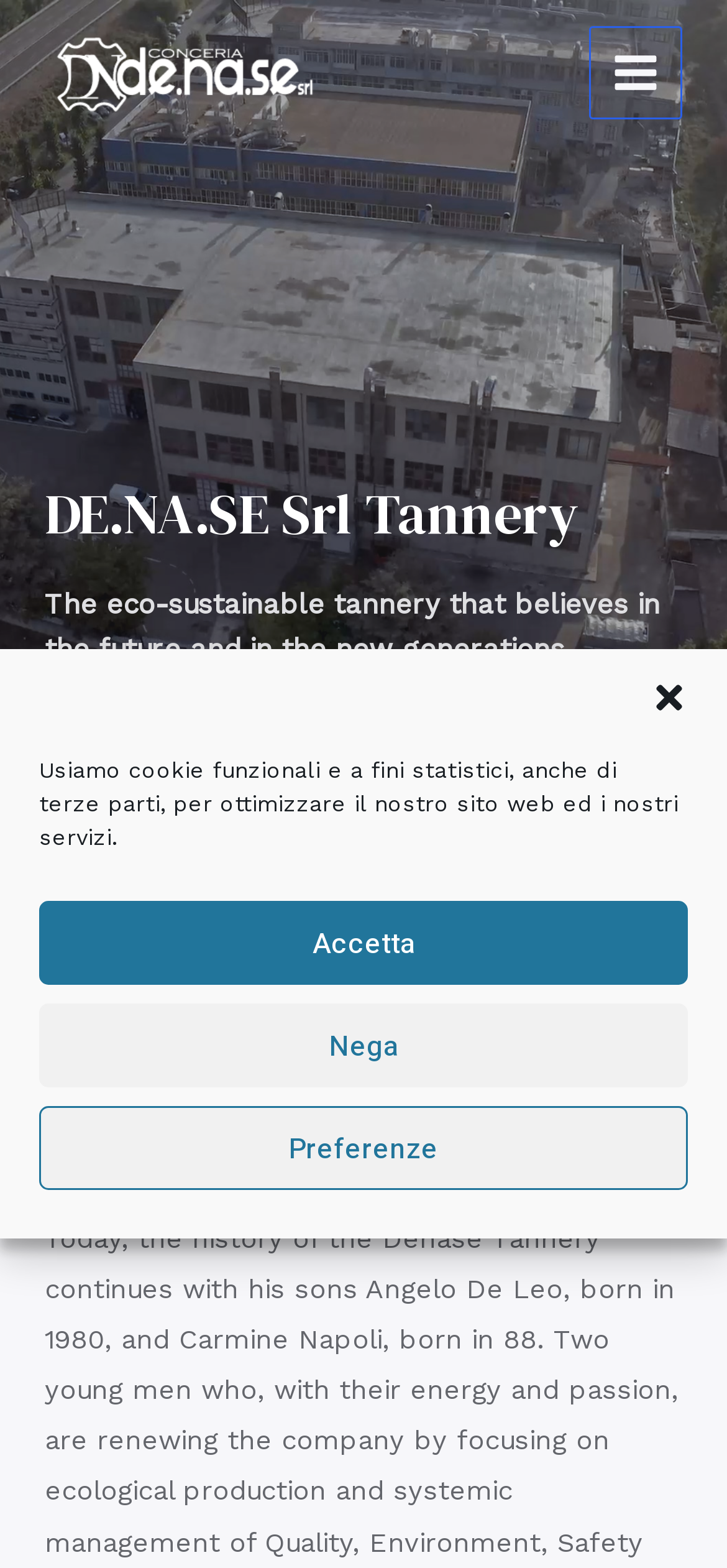Where is the tannery located?
Please give a well-detailed answer to the question.

The location of the tannery can be inferred from the meta description 'Denase tannery in Solofra – Denase Srl' and the text 'The Denase tannery was founded by Francesco De Leo and Antonio Napoli of Neapolitan tanning tradition, who later moved to the tanning district of Solofra (Av).' which suggests that Solofra is the location of the tannery.